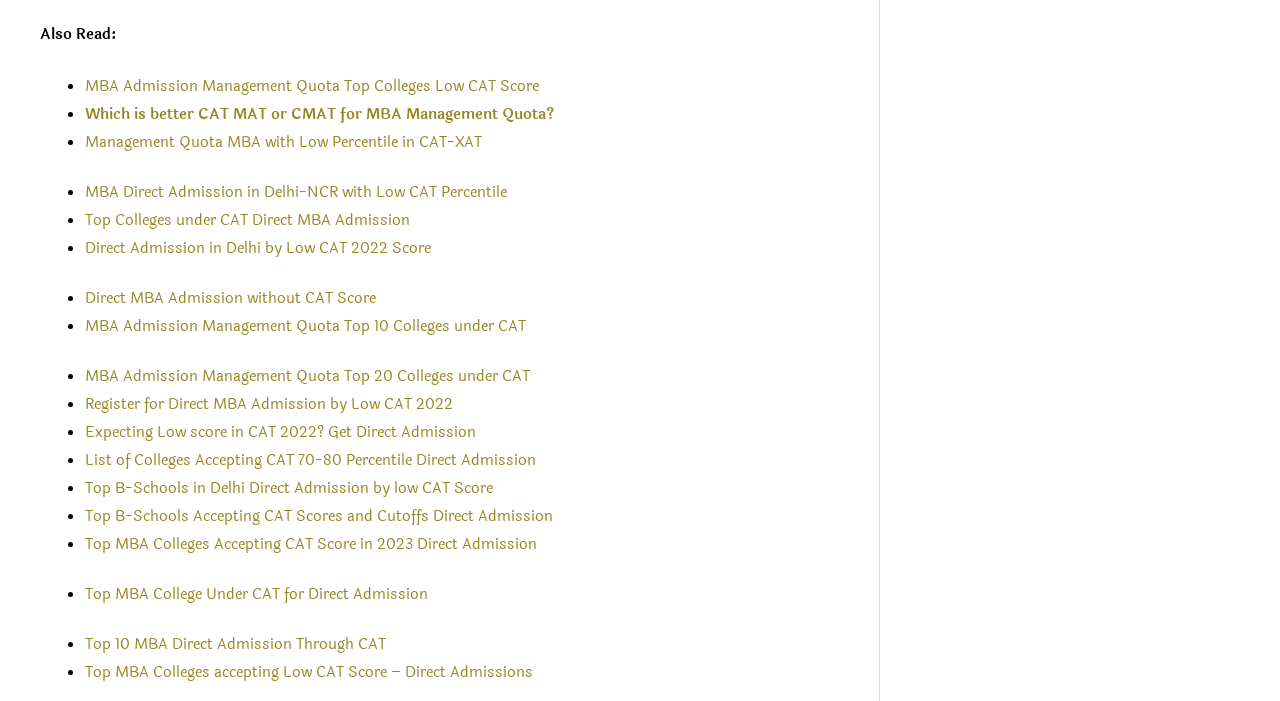What is the topic of the webpage?
Offer a detailed and full explanation in response to the question.

The webpage appears to be about MBA admissions, as evident from the links and list markers on the page, which mention topics such as management quota, CAT scores, and direct admissions.